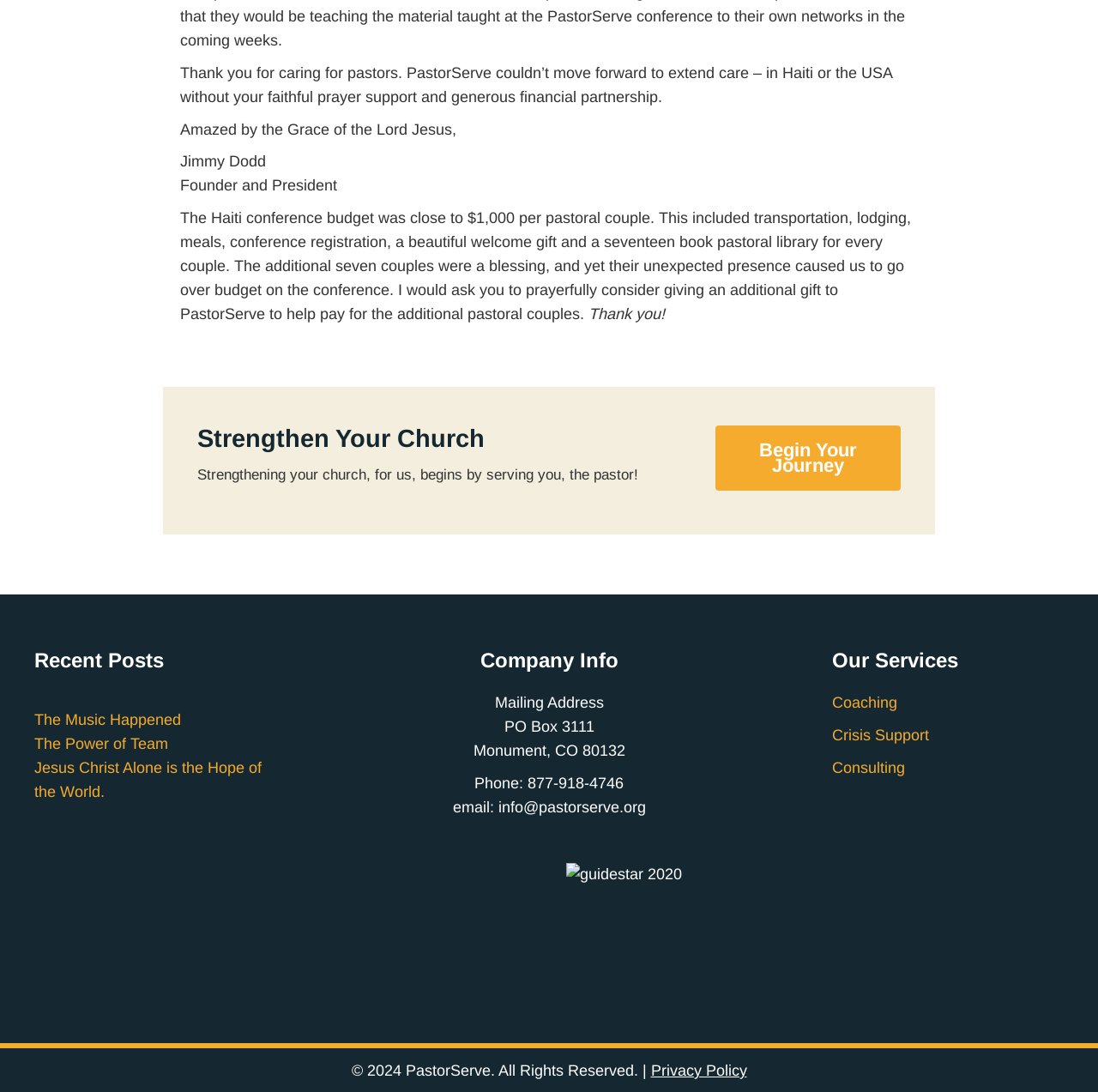Please identify the coordinates of the bounding box for the clickable region that will accomplish this instruction: "Click 'Begin Your Journey'".

[0.652, 0.39, 0.82, 0.449]